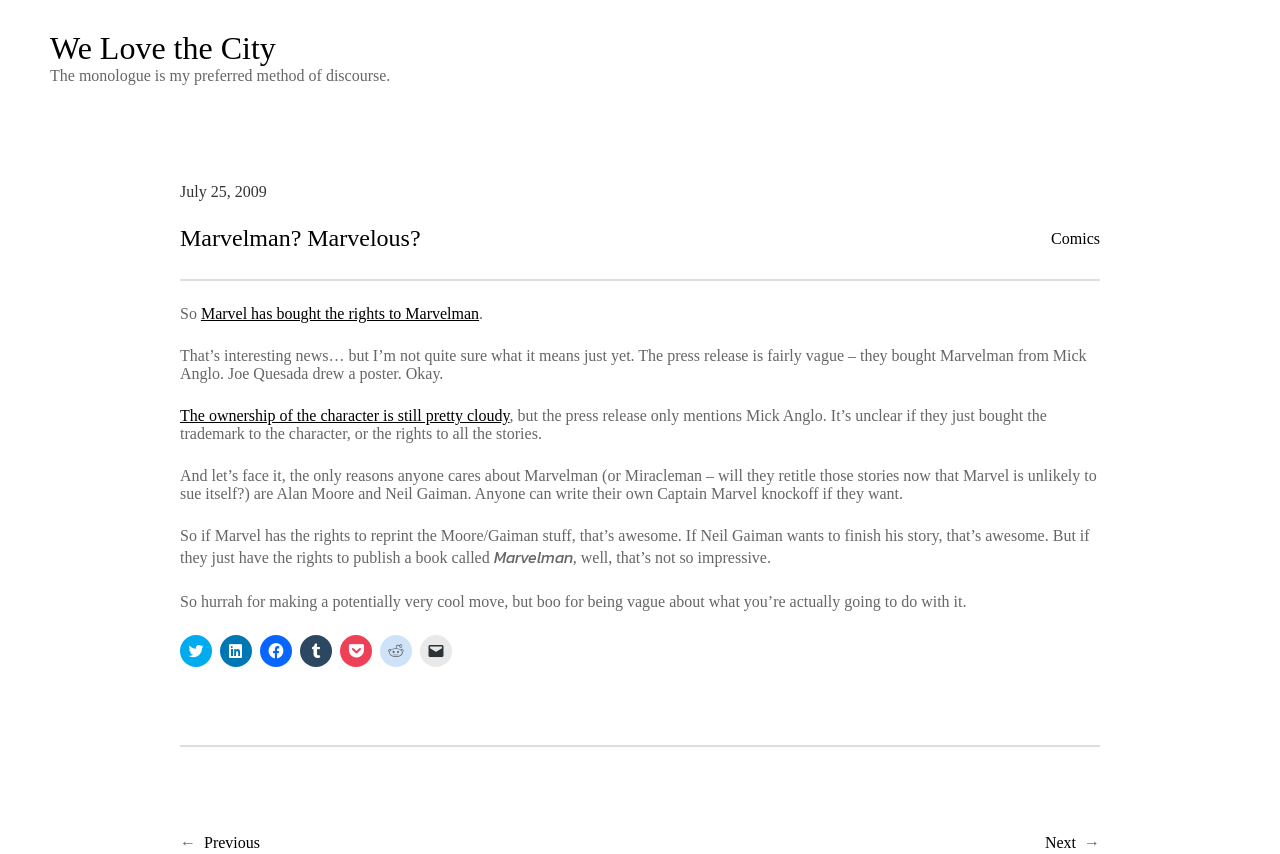Please answer the following query using a single word or phrase: 
How many social media sharing links are there at the bottom of the page?

6